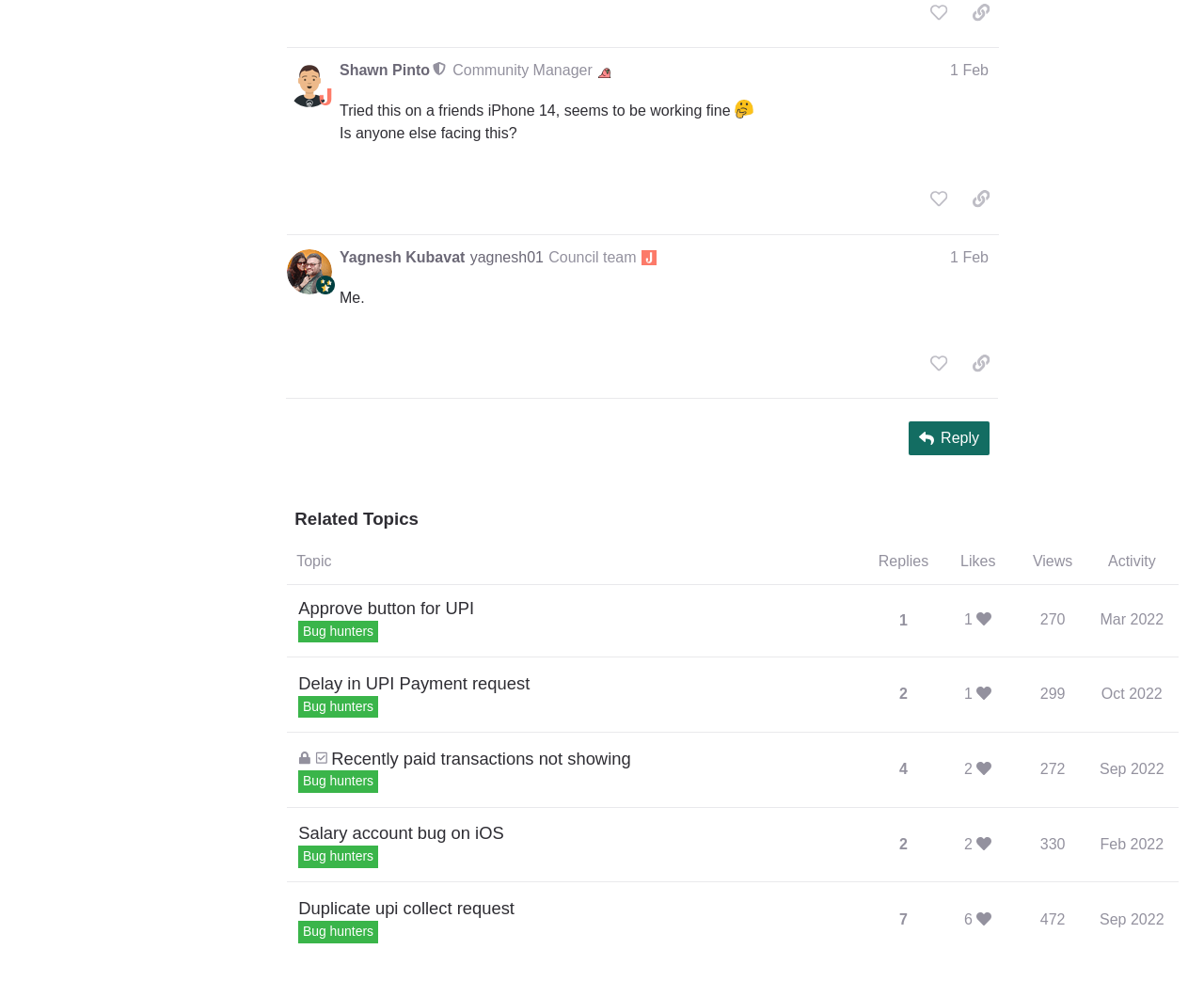Provide a one-word or short-phrase answer to the question:
What is the username of the user who posted 'Tried this on a friends iPhone 14, seems to be working fine'?

Shawn Pinto